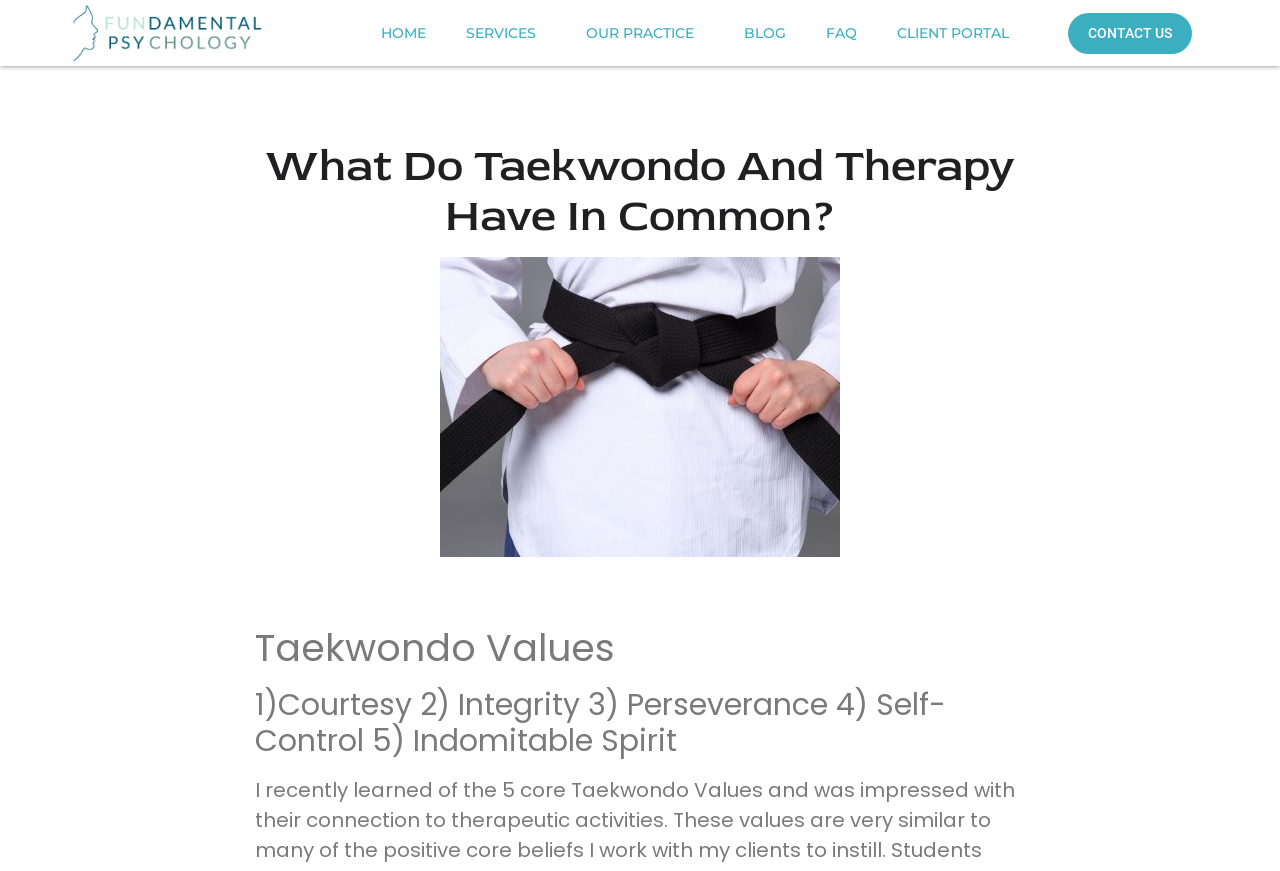Identify the bounding box coordinates of the section that should be clicked to achieve the task described: "Read the article about Taekwondo Values".

[0.58, 0.718, 0.801, 0.77]